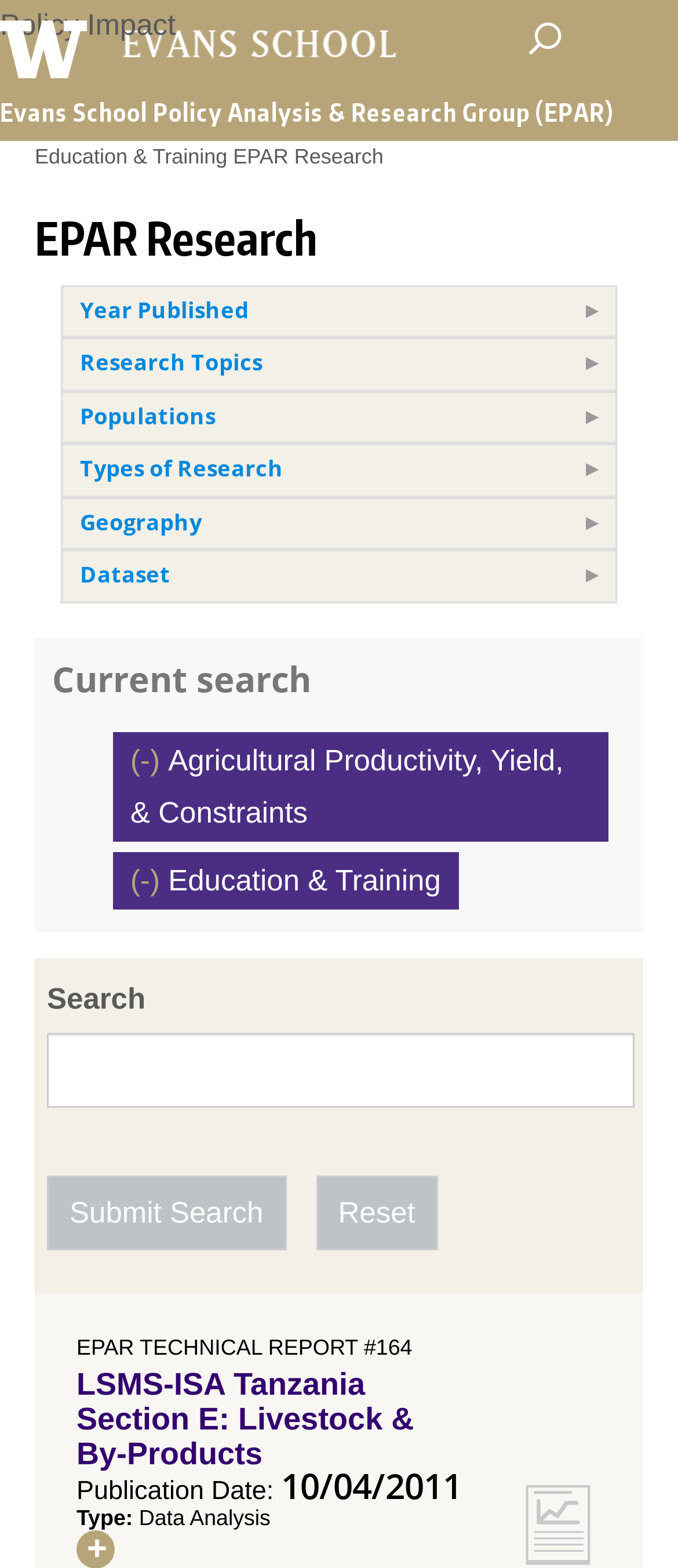Please identify the bounding box coordinates of the element I should click to complete this instruction: 'Open search area'. The coordinates should be given as four float numbers between 0 and 1, like this: [left, top, right, bottom].

[0.756, 0.0, 0.872, 0.05]